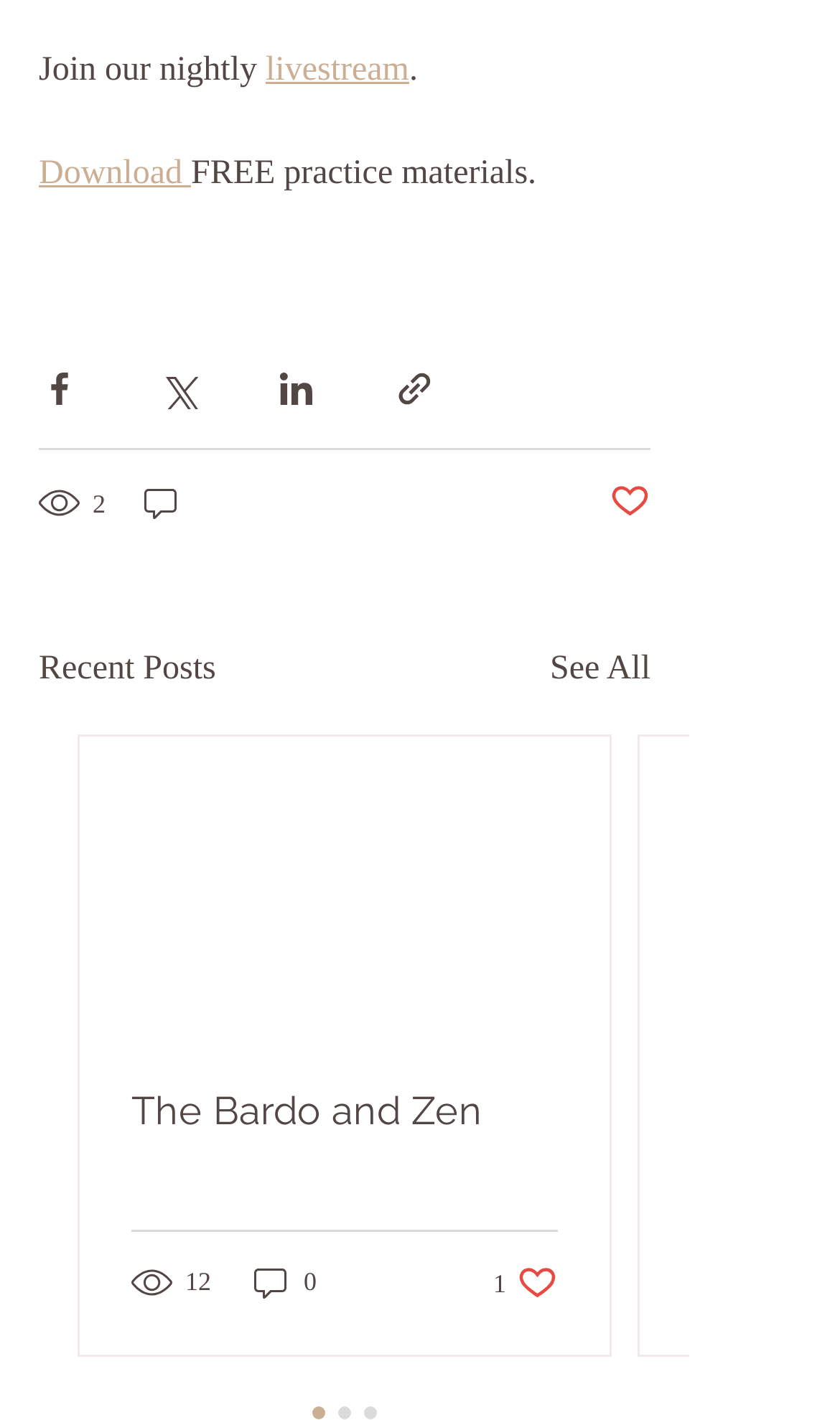Give a one-word or phrase response to the following question: How many comments are there for the first post?

0